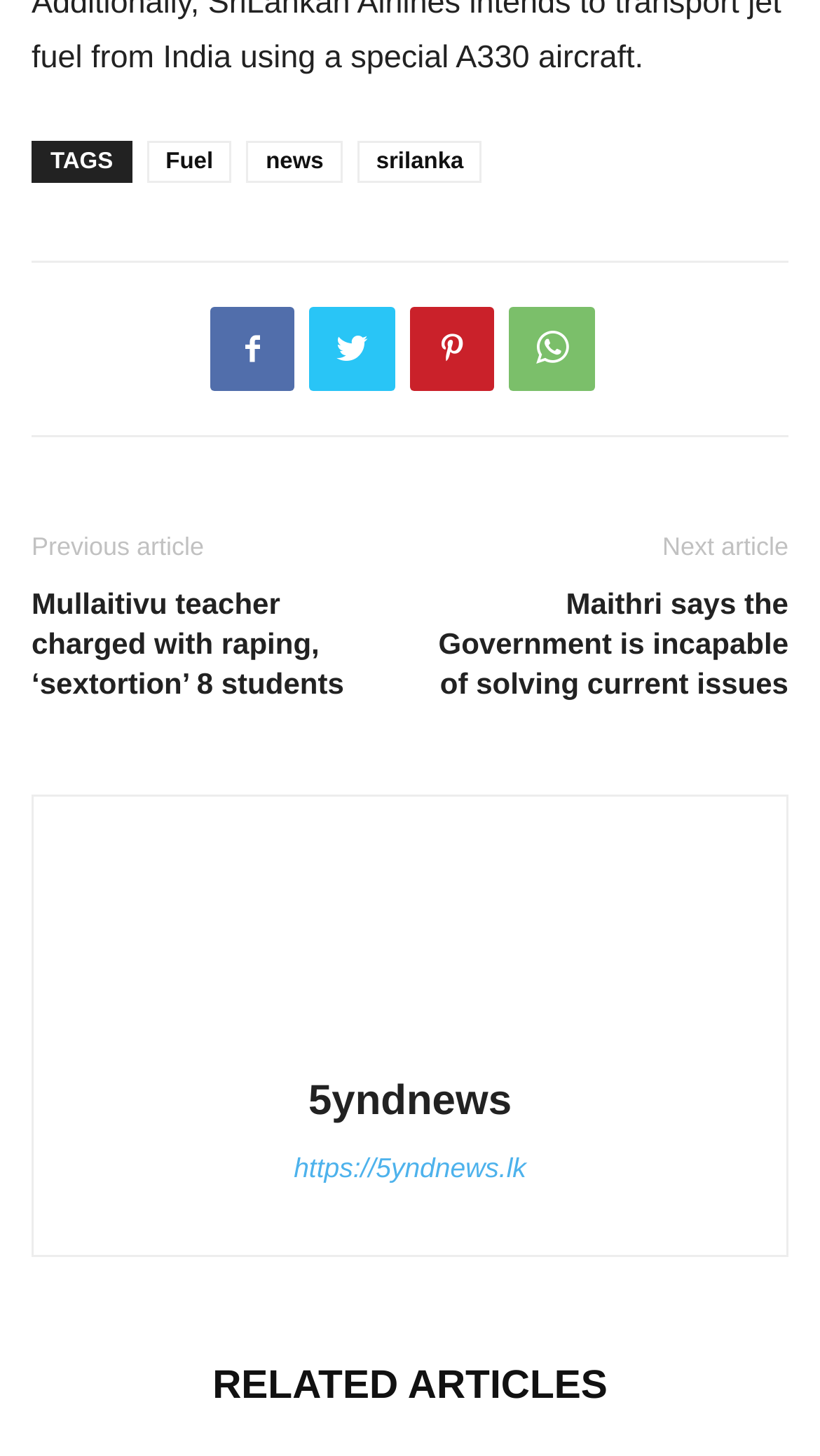Bounding box coordinates are specified in the format (top-left x, top-left y, bottom-right x, bottom-right y). All values are floating point numbers bounded between 0 and 1. Please provide the bounding box coordinate of the region this sentence describes: parent_node: 5yndnews aria-label="author-photo"

[0.372, 0.704, 0.628, 0.728]